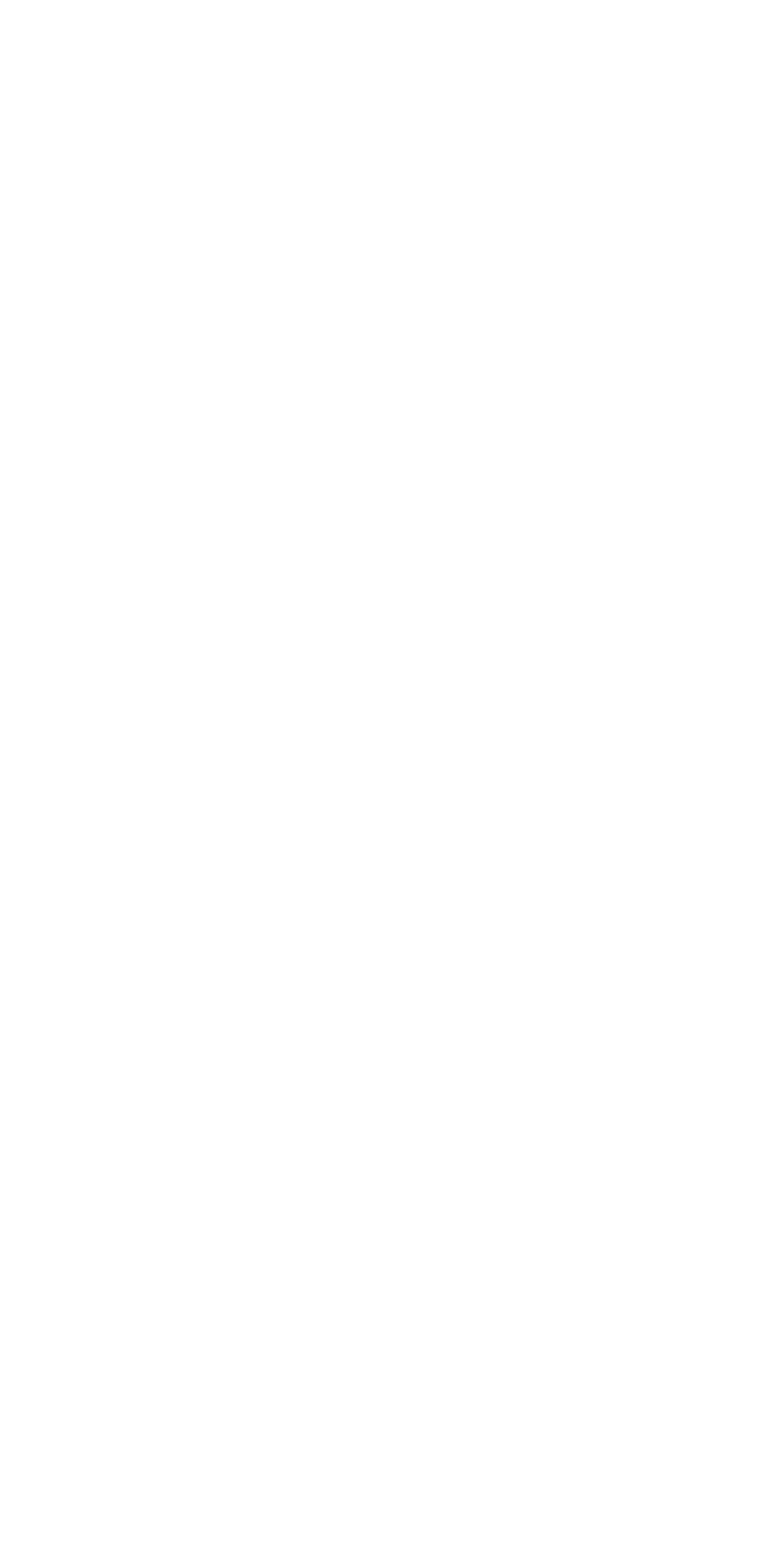Based on the element description HOUR VISION腕表, identify the bounding box of the UI element in the given webpage screenshot. The coordinates should be in the format (top-left x, top-left y, bottom-right x, bottom-right y) and must be between 0 and 1.

[0.038, 0.886, 0.413, 0.907]